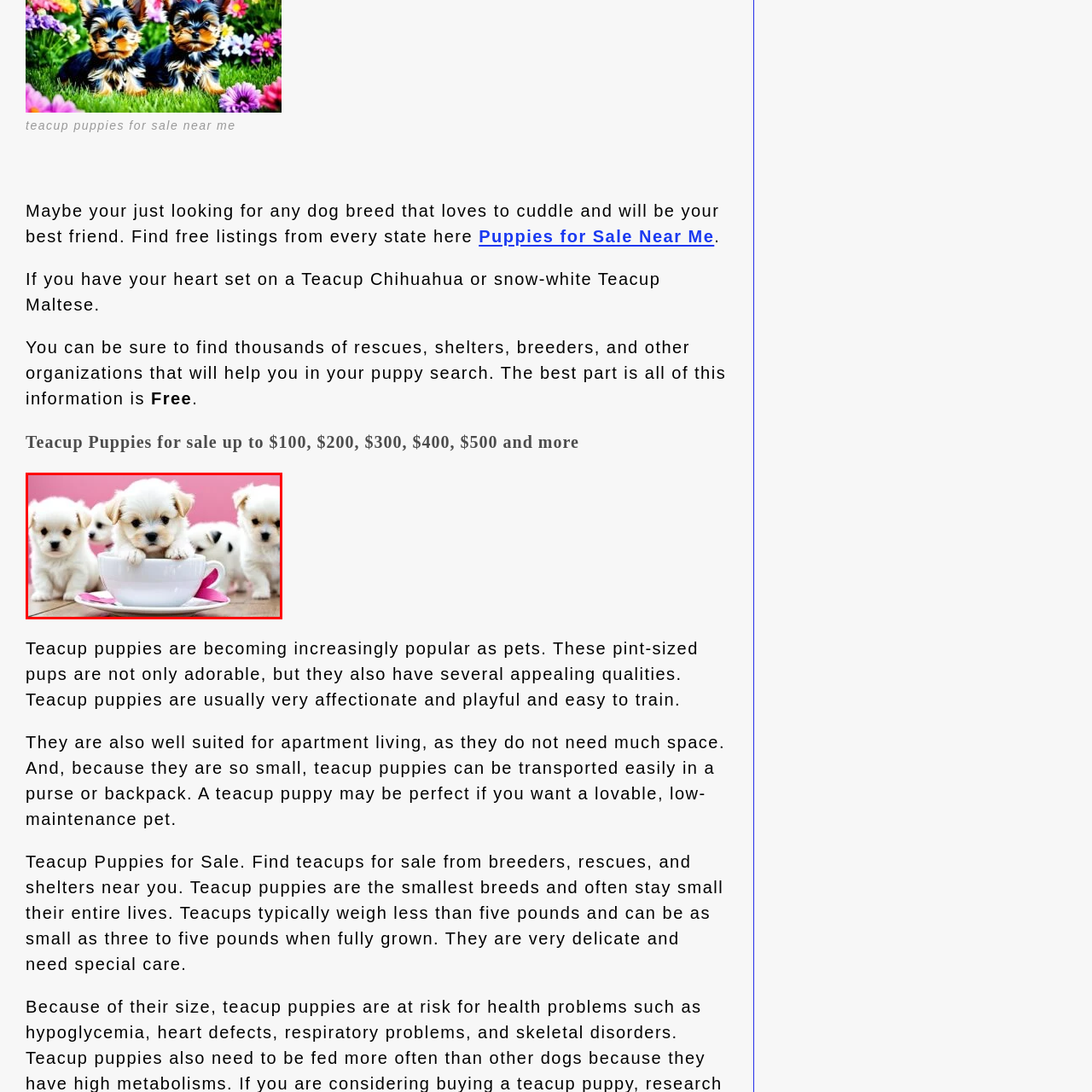Thoroughly describe the scene captured inside the red-bordered section of the image.

This charming image showcases a group of adorable teacup puppies, featuring one particularly cute pup that appears to be peeking over the edge of a white cup adorned with a pink ribbon. The background is a soft pink, enhancing the playful and sweet nature of the scene. The puppies, known for their small stature and affectionate personalities, embody the essence of companionship and joy. As teacup breeds are increasingly popular for their low-maintenance qualities and suitability for apartment living, this image beautifully captures their playful spirit. The scene is a delightful representation of the love and joy these pint-sized pets can bring into a home, making them a sought-after choice for pet lovers.